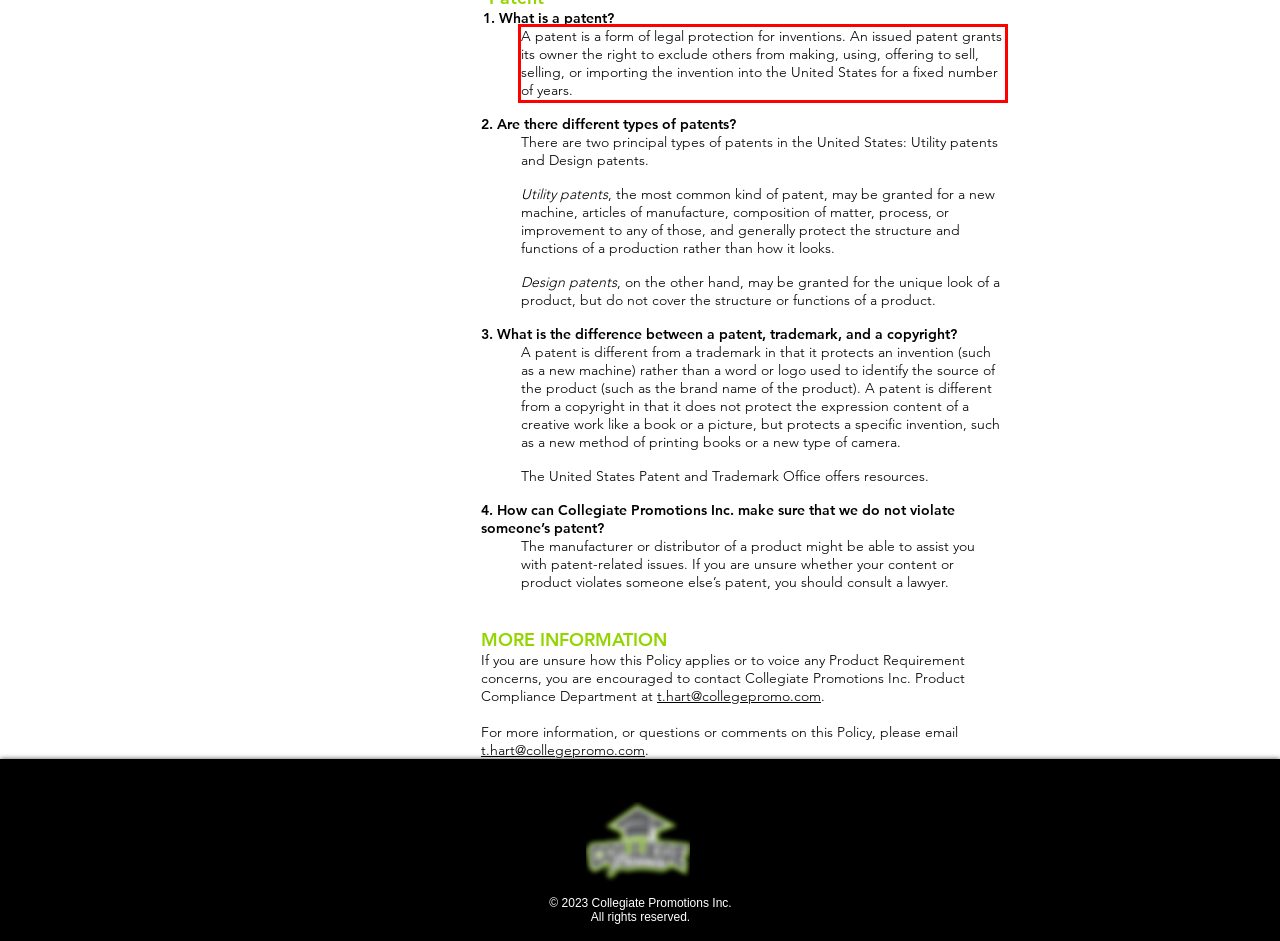Extract and provide the text found inside the red rectangle in the screenshot of the webpage.

A patent is a form of legal protection for inventions. An issued patent grants its owner the right to exclude others from making, using, offering to sell, selling, or importing the invention into the United States for a fixed number of years.